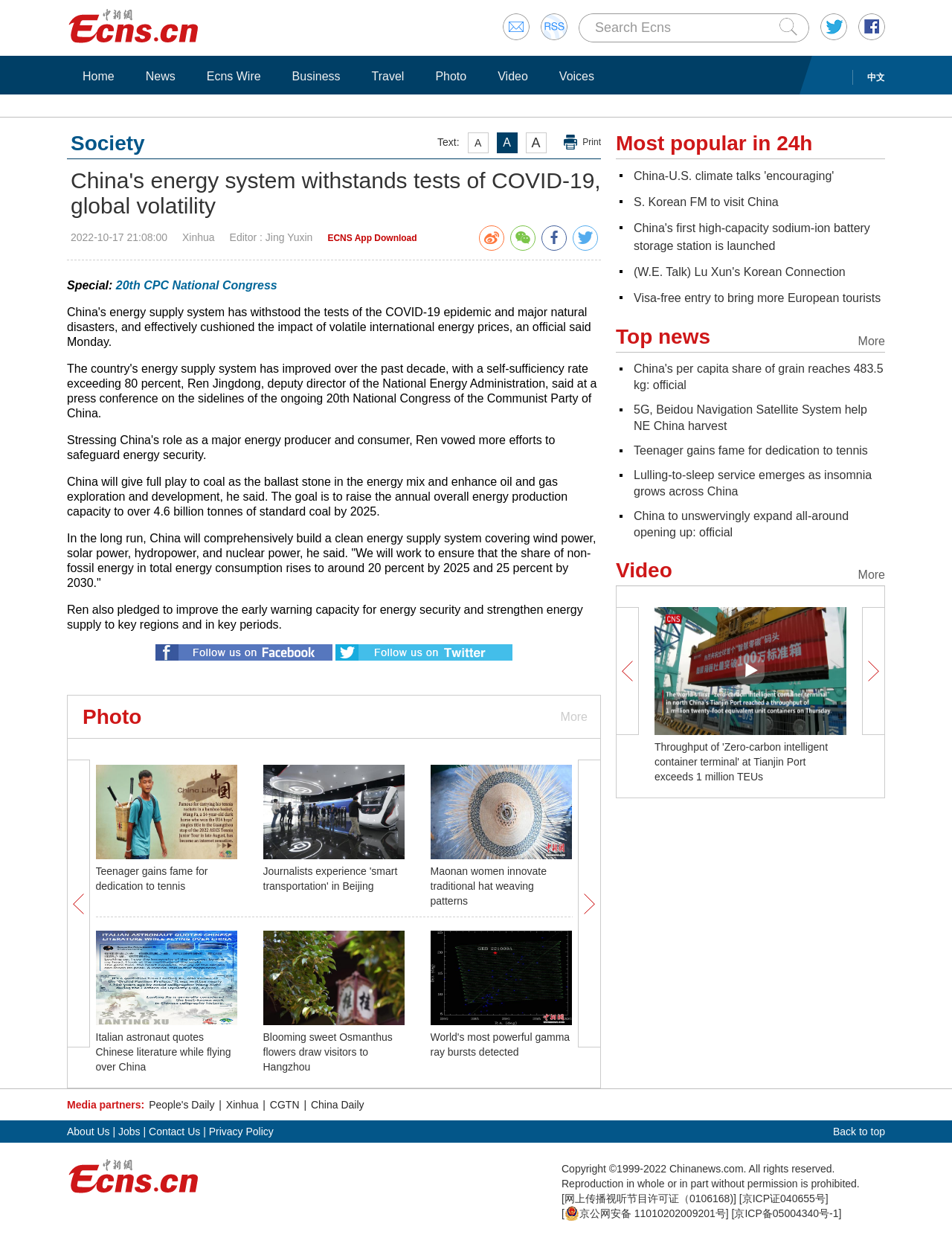Find and specify the bounding box coordinates that correspond to the clickable region for the instruction: "Read news about China's energy system".

[0.07, 0.134, 0.631, 0.174]